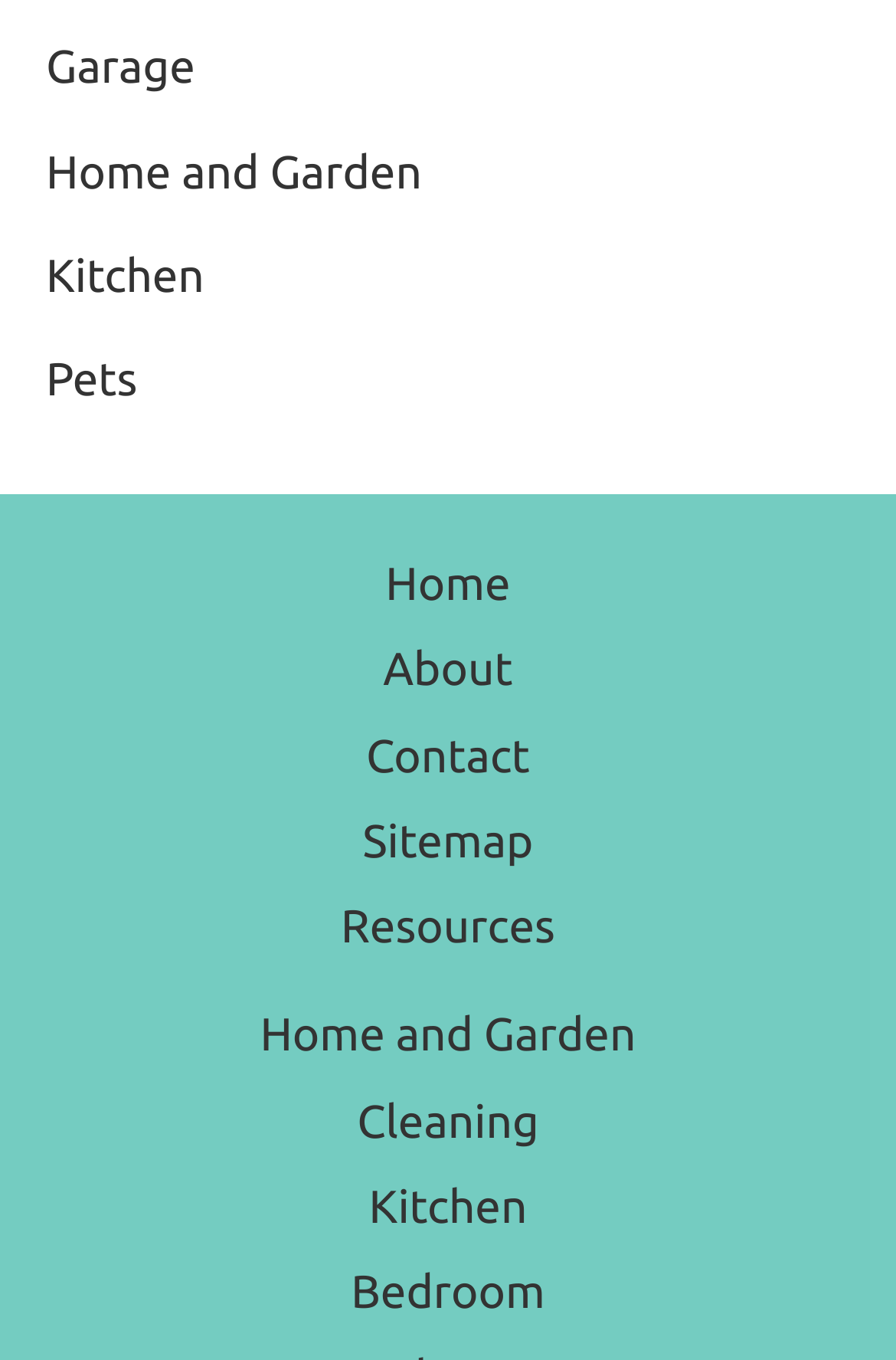What is the first category in the top navigation menu?
Using the screenshot, give a one-word or short phrase answer.

Garage